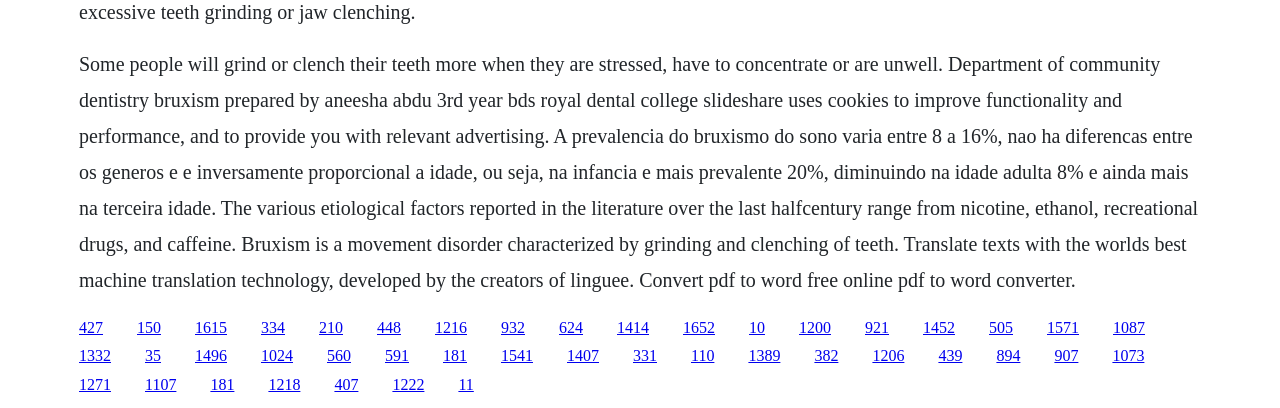Can you provide the bounding box coordinates for the element that should be clicked to implement the instruction: "Click the link 'Translate texts with the worlds best machine translation technology'"?

[0.062, 0.129, 0.936, 0.712]